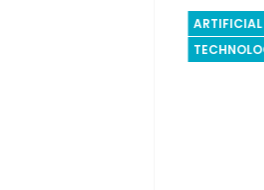Using the information shown in the image, answer the question with as much detail as possible: What is the purpose of the image?

The purpose of the image is to inspire interest in how Business Intelligence can enhance operational efficiency and inform strategic planning for organizations, as mentioned in the caption, which suggests that the image is intended to spark curiosity and encourage readers to learn more about the topic.